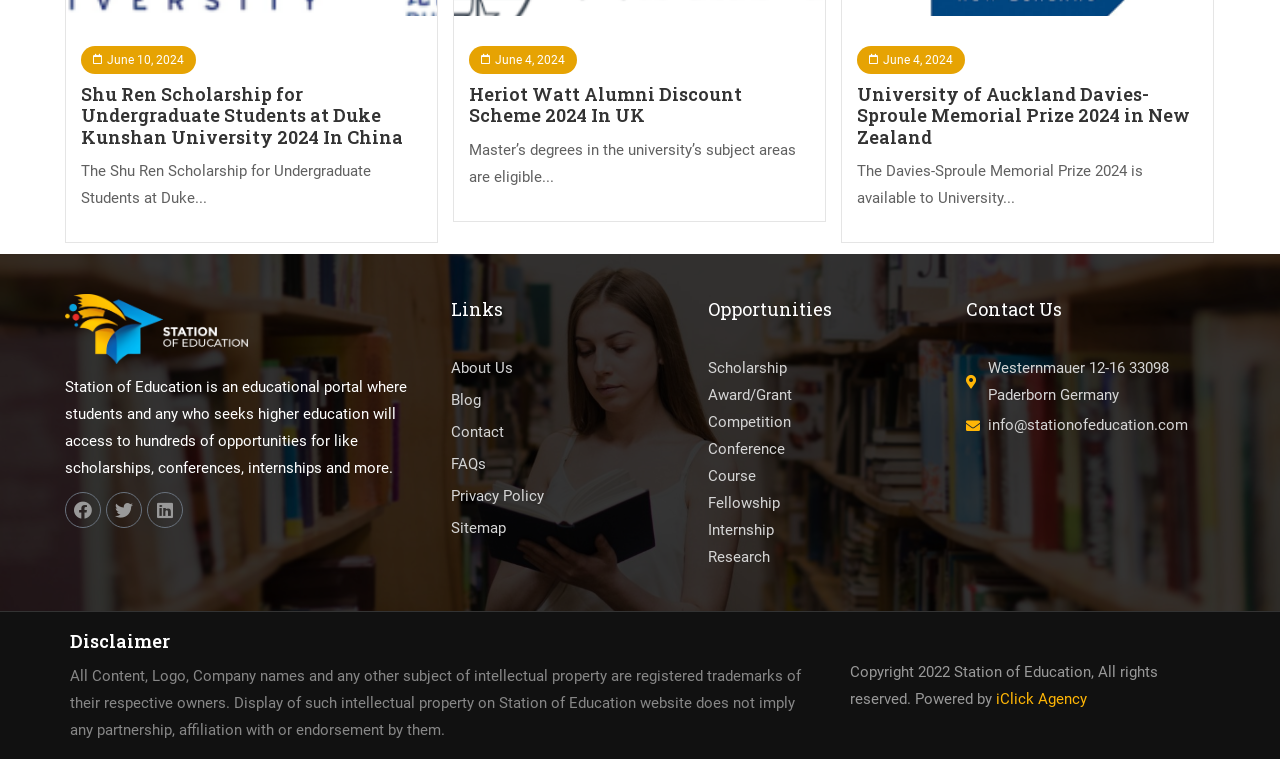Identify the bounding box coordinates for the UI element that matches this description: "Privacy Policy".

[0.352, 0.642, 0.425, 0.666]